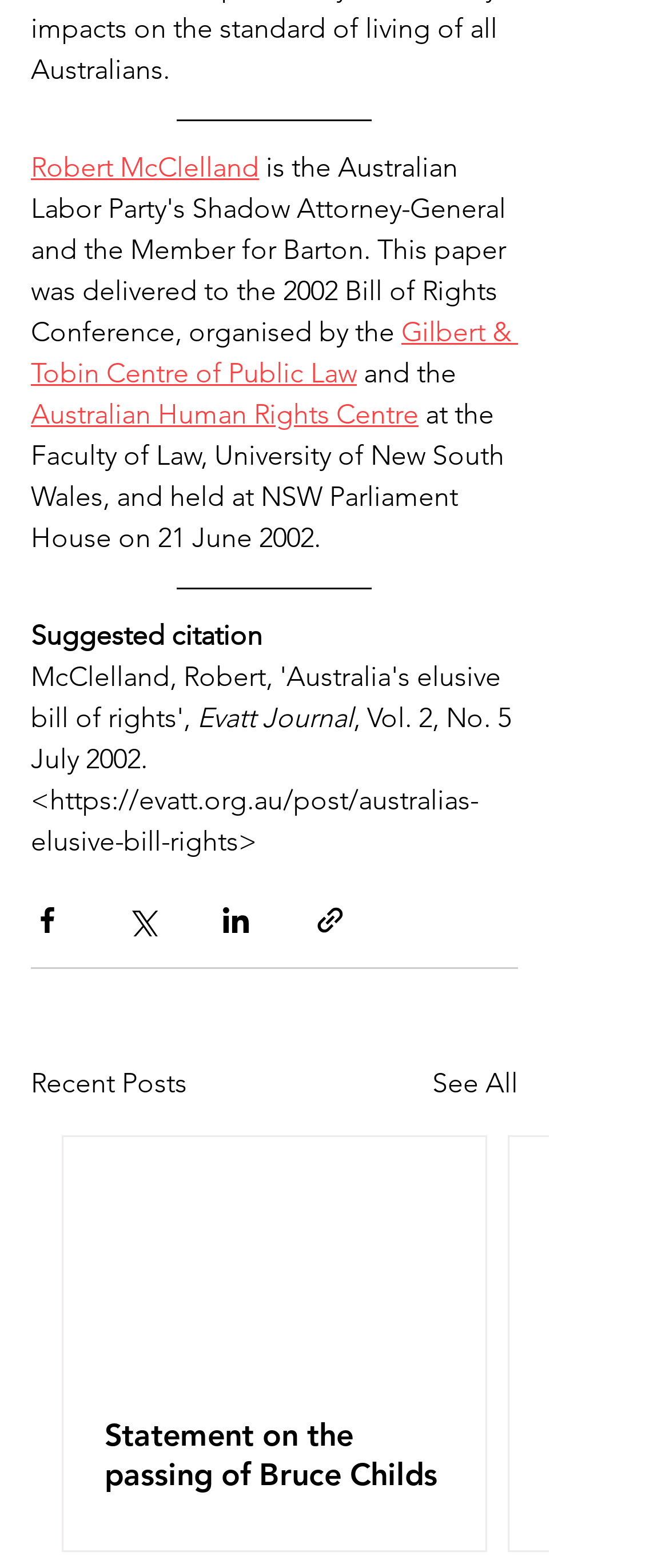Identify the bounding box coordinates of the clickable section necessary to follow the following instruction: "Click on the link to Robert McClelland". The coordinates should be presented as four float numbers from 0 to 1, i.e., [left, top, right, bottom].

[0.046, 0.096, 0.387, 0.117]